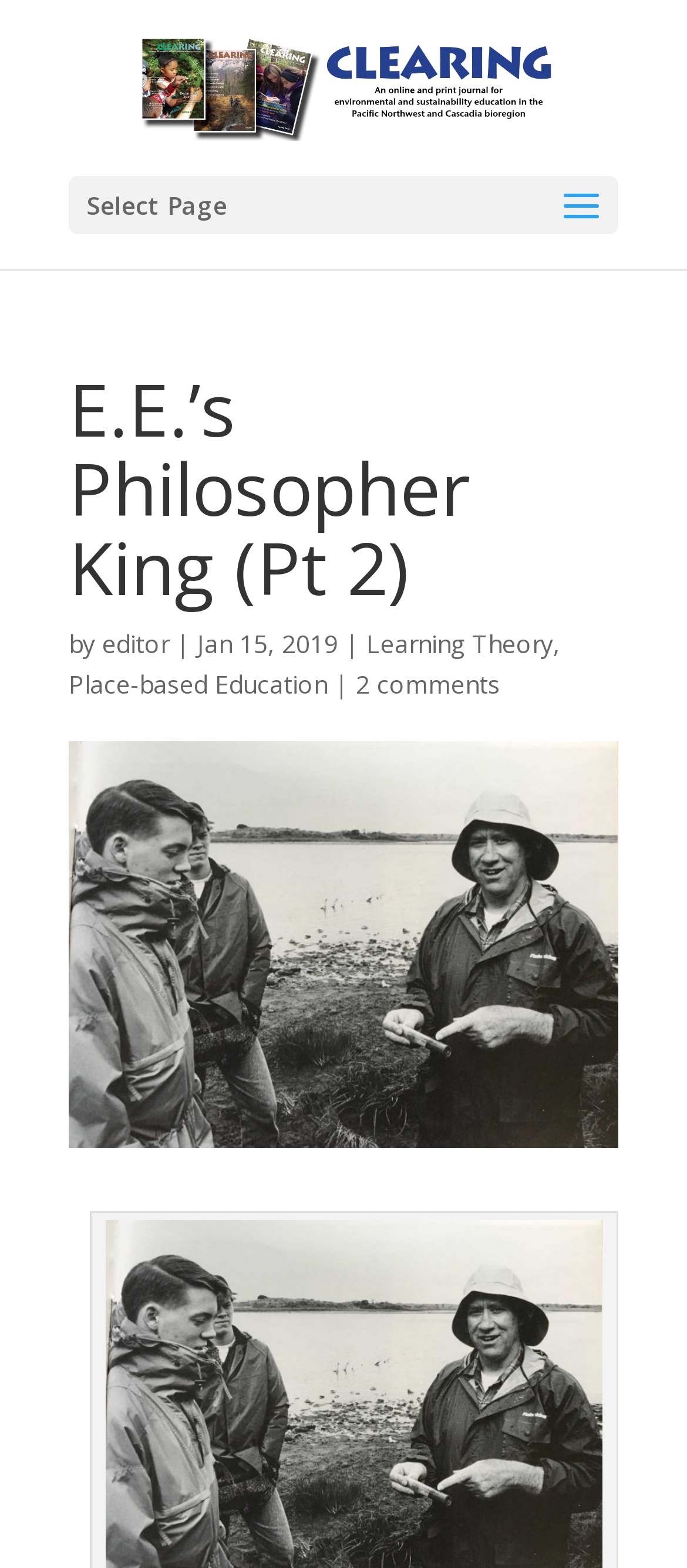Based on the description "editor", find the bounding box of the specified UI element.

[0.149, 0.4, 0.246, 0.421]